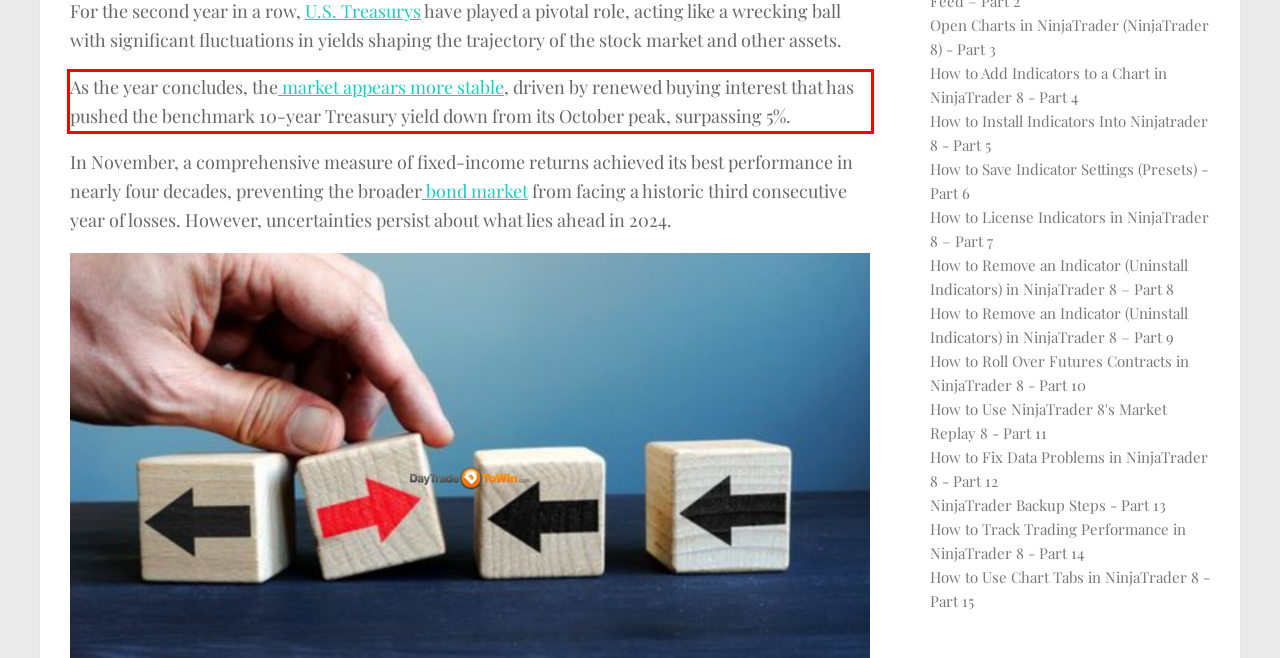Locate the red bounding box in the provided webpage screenshot and use OCR to determine the text content inside it.

As the year concludes, the market appears more stable, driven by renewed buying interest that has pushed the benchmark 10-year Treasury yield down from its October peak, surpassing 5%.